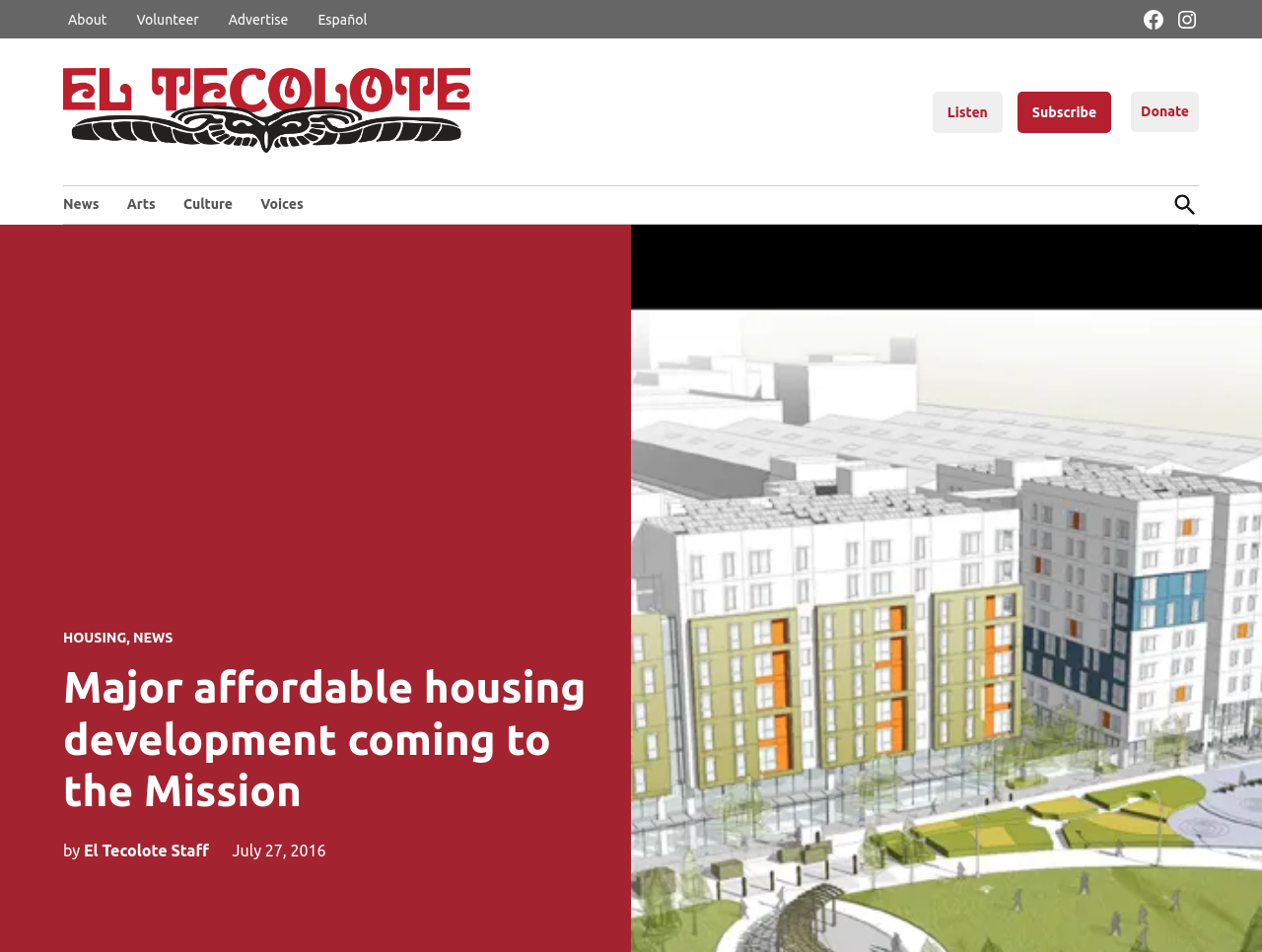Please identify the bounding box coordinates of where to click in order to follow the instruction: "View Gifts Under $10".

None